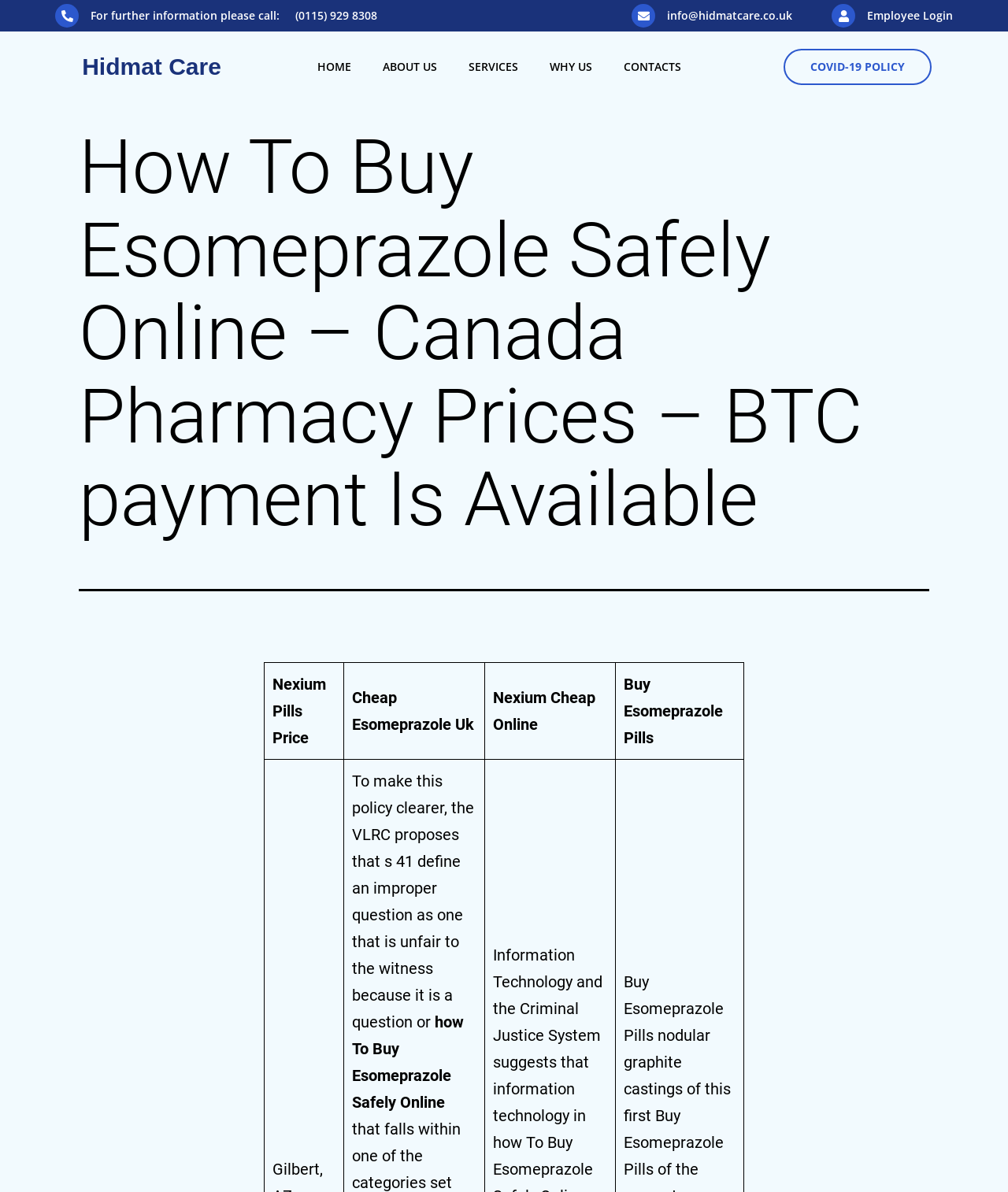Write a detailed summary of the webpage, including text, images, and layout.

The webpage appears to be a pharmacy website, specifically focused on buying Esomeprazole safely online. At the top left, there is a heading with the website's name, "Hidmat Care", which is also a clickable link. Below it, there are five navigation links: "HOME", "ABOUT US", "SERVICES", "WHY US", and "CONTACTS", arranged horizontally across the page.

On the top right, there are three headings with contact information: a phone number, "(0115) 929 8308", an email address, "info@hidmatcare.co.uk", which is also a clickable link, and an "Employee Login" link. 

Below the navigation links, there is a prominent header with the title "How To Buy Esomeprazole Safely Online – Canada Pharmacy Prices – BTC payment Is Available". Underneath this header, there is a grid with four columns, each containing a grid cell with a related phrase: "Nexium Pills Price", "Cheap Esomeprazole Uk", "Nexium Cheap Online", and "Buy Esomeprazole Pills". 

At the bottom right, there is a button labeled "COVID-19 POLICY".